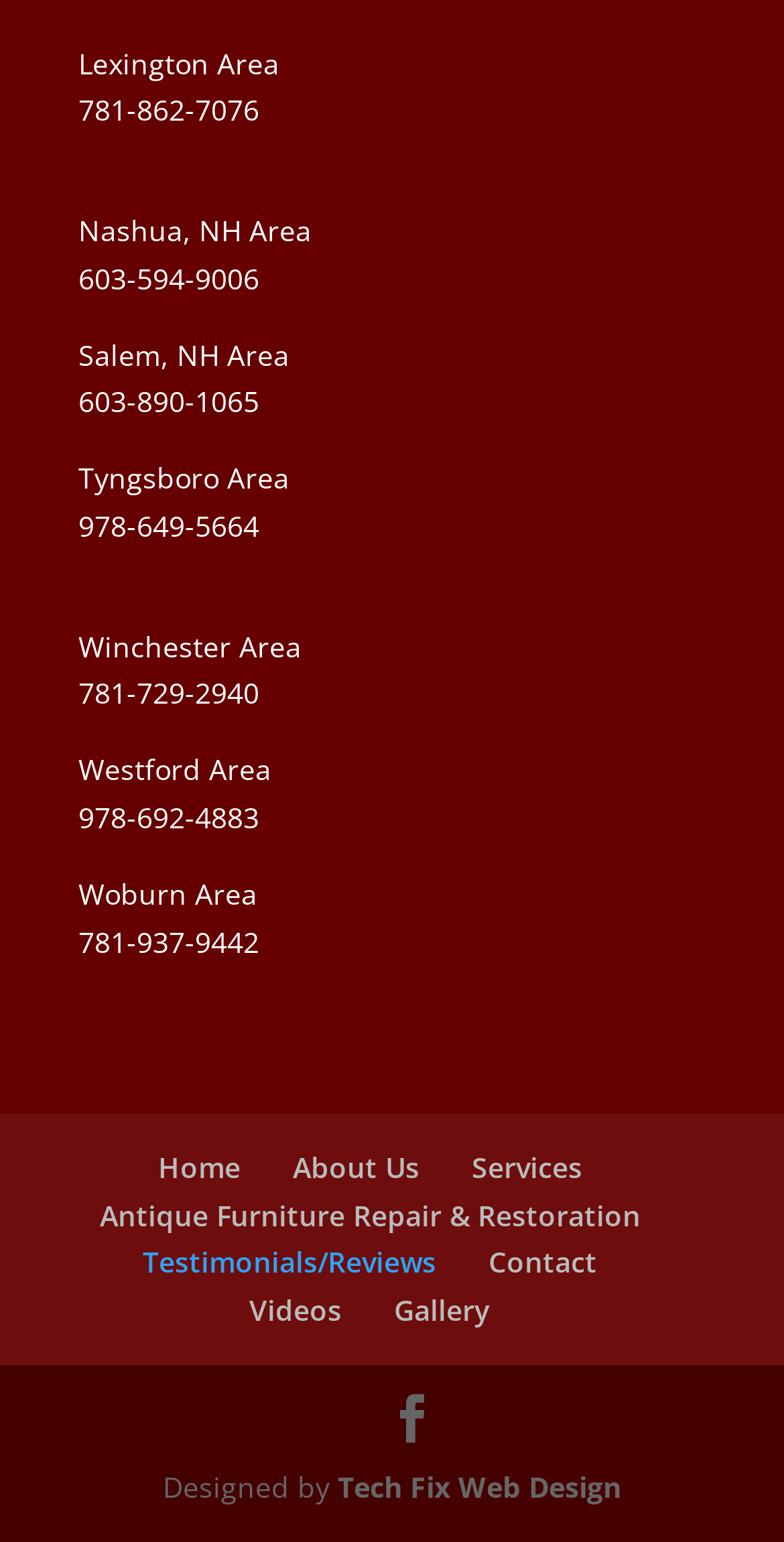How many links are there in the navigation menu?
Kindly offer a comprehensive and detailed response to the question.

I counted the number of link elements that are located at the bottom of the webpage, which are 'Home', 'About Us', 'Services', 'Antique Furniture Repair & Restoration', 'Testimonials/Reviews', and 'Contact'. There are 6 of them.